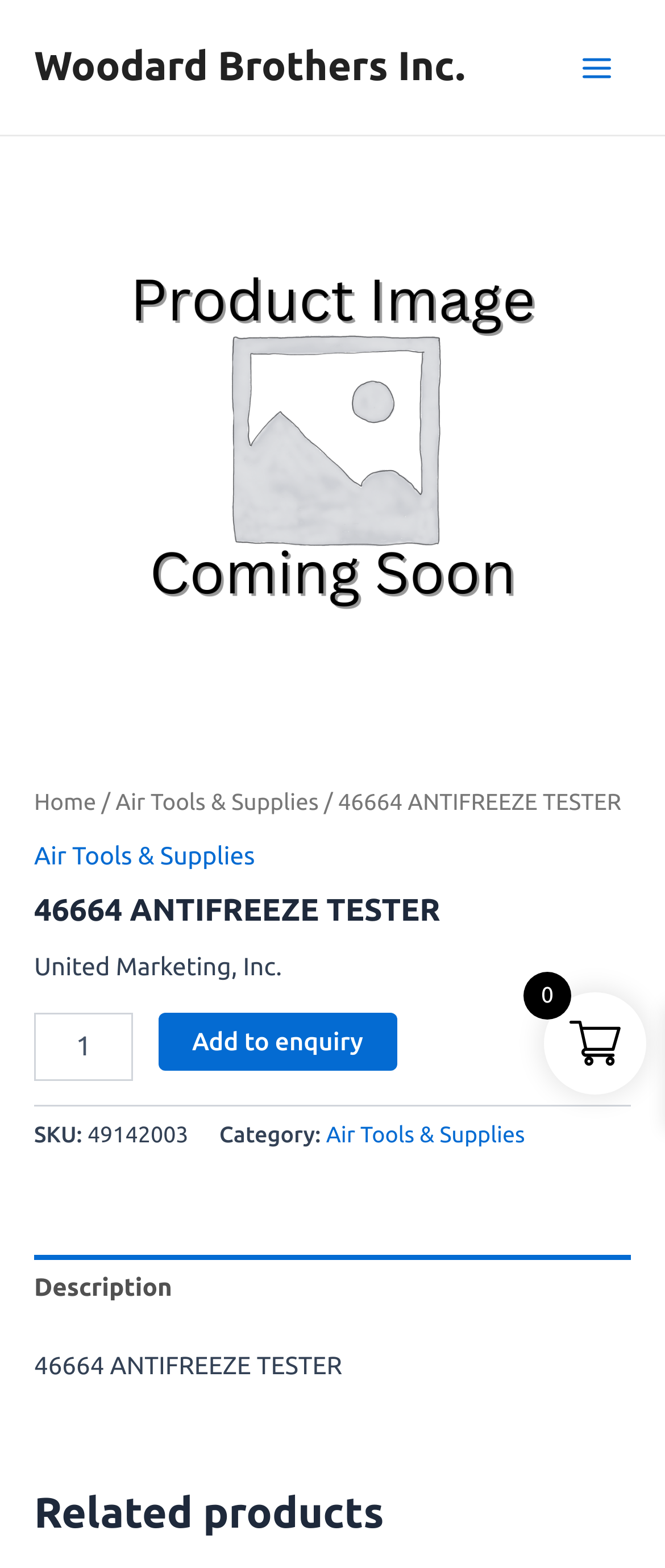Please mark the clickable region by giving the bounding box coordinates needed to complete this instruction: "Click the 'Add to enquiry' button".

[0.238, 0.645, 0.597, 0.683]